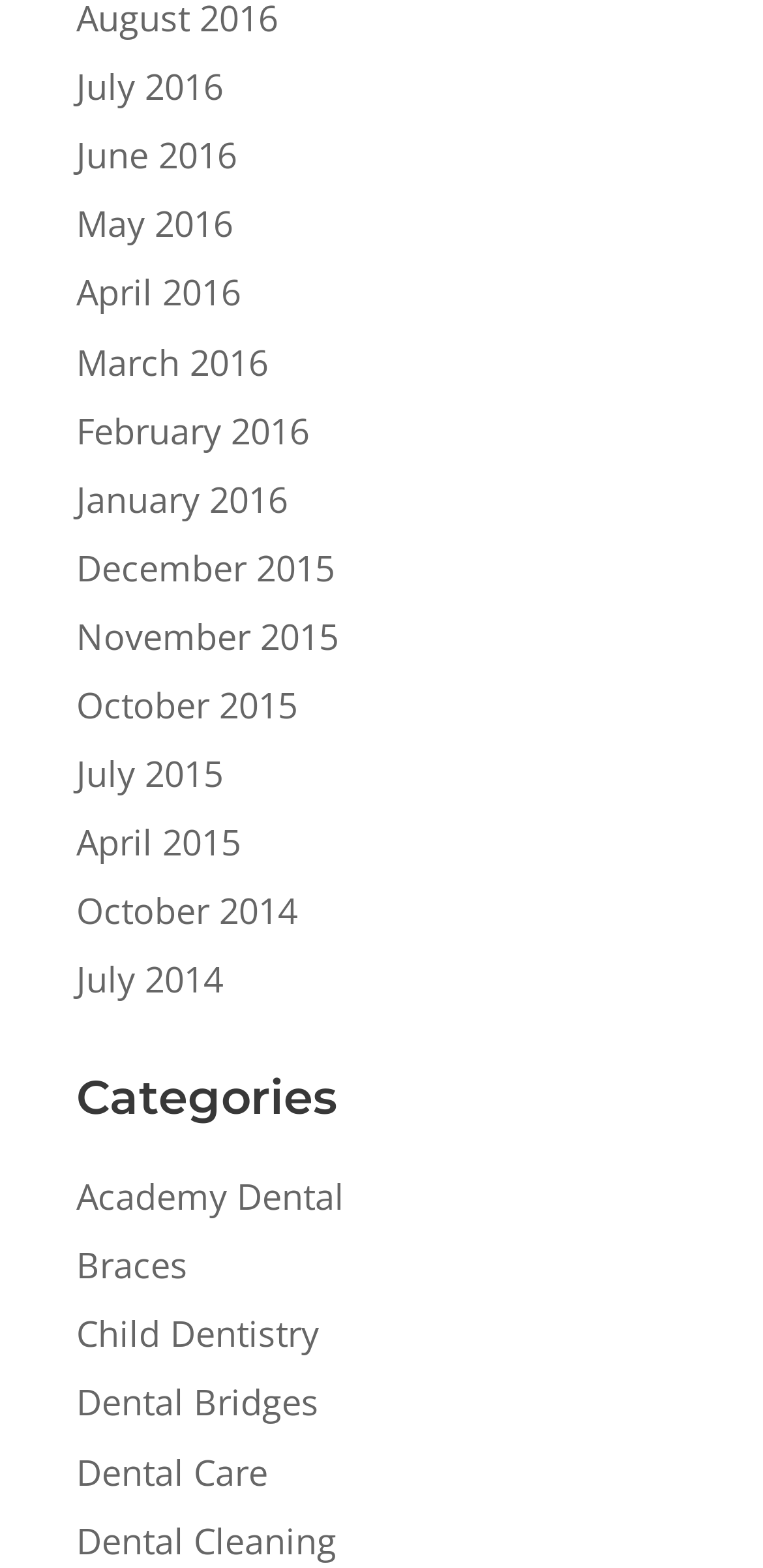What is the last category listed?
Kindly give a detailed and elaborate answer to the question.

After counting the categories, I found that the last category listed is 'Dental Cleaning', which is the 7th category.